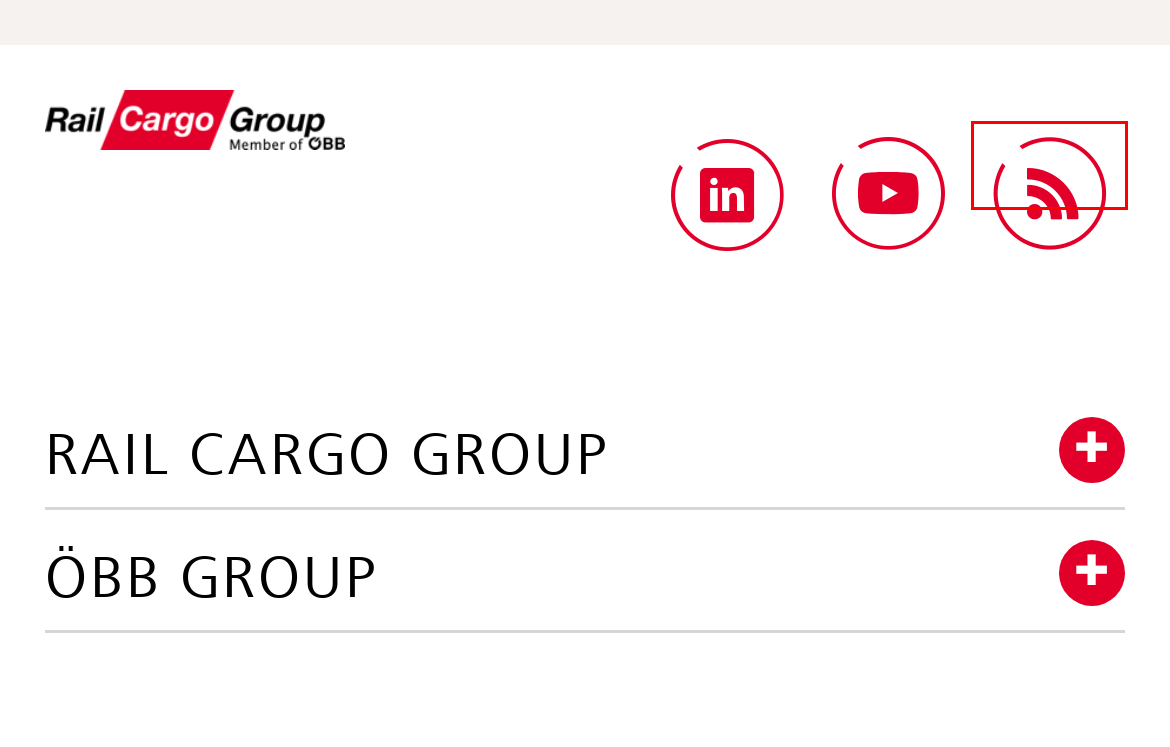Review the screenshot of a webpage that includes a red bounding box. Choose the most suitable webpage description that matches the new webpage after clicking the element within the red bounding box. Here are the candidates:
A. Home - Rail Cargo Group
B. Imprint - Rail Cargo Group
C. Rail Cargo Blog - Newsfeed
D. Contact - Rail Cargo Group
E. Home - ÖBB Group
F. Home - ROLA
G. Home - ÖBB Press
H. Home

C